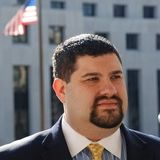Respond to the question with just a single word or phrase: 
What is behind the man?

American flag